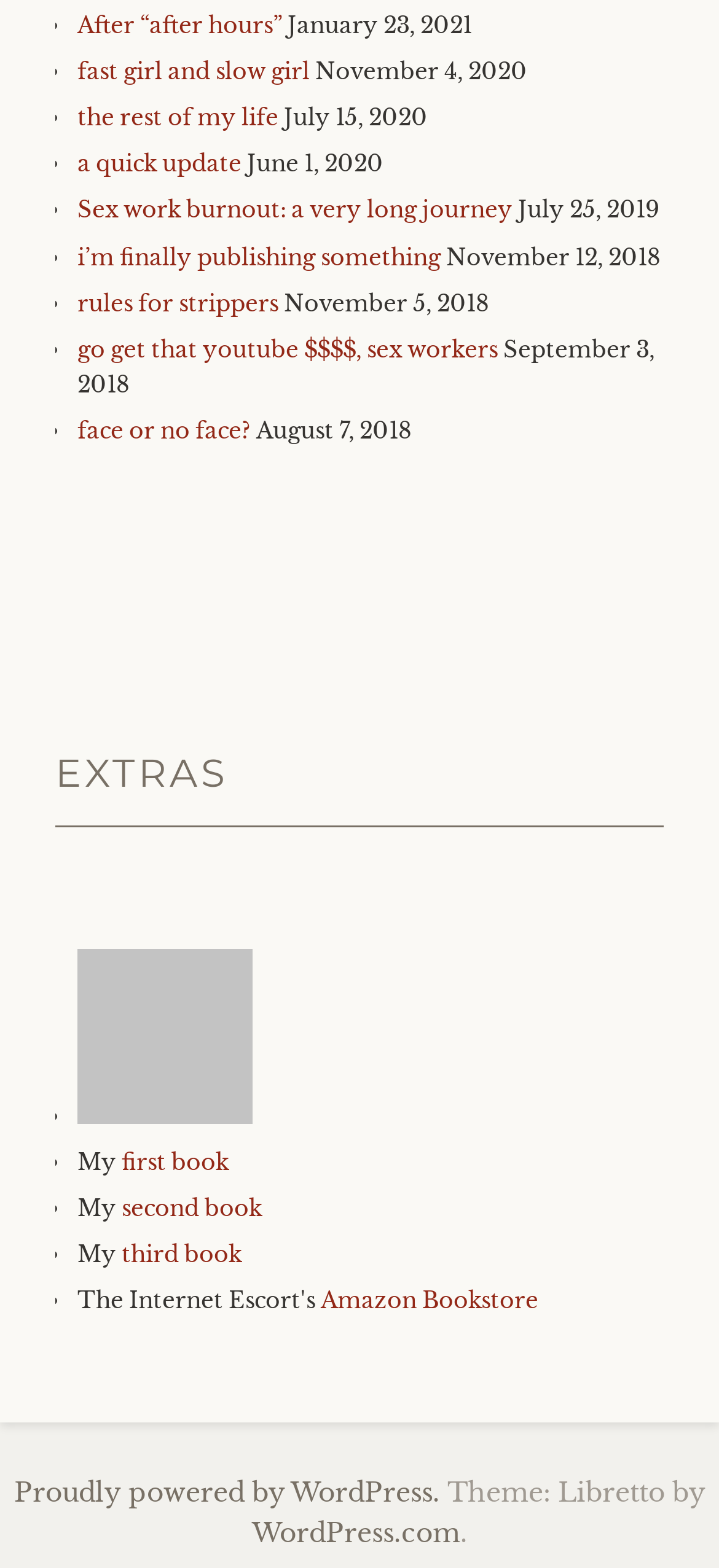Please locate the bounding box coordinates of the element that needs to be clicked to achieve the following instruction: "click on 'After “after hours”'". The coordinates should be four float numbers between 0 and 1, i.e., [left, top, right, bottom].

[0.108, 0.007, 0.392, 0.024]